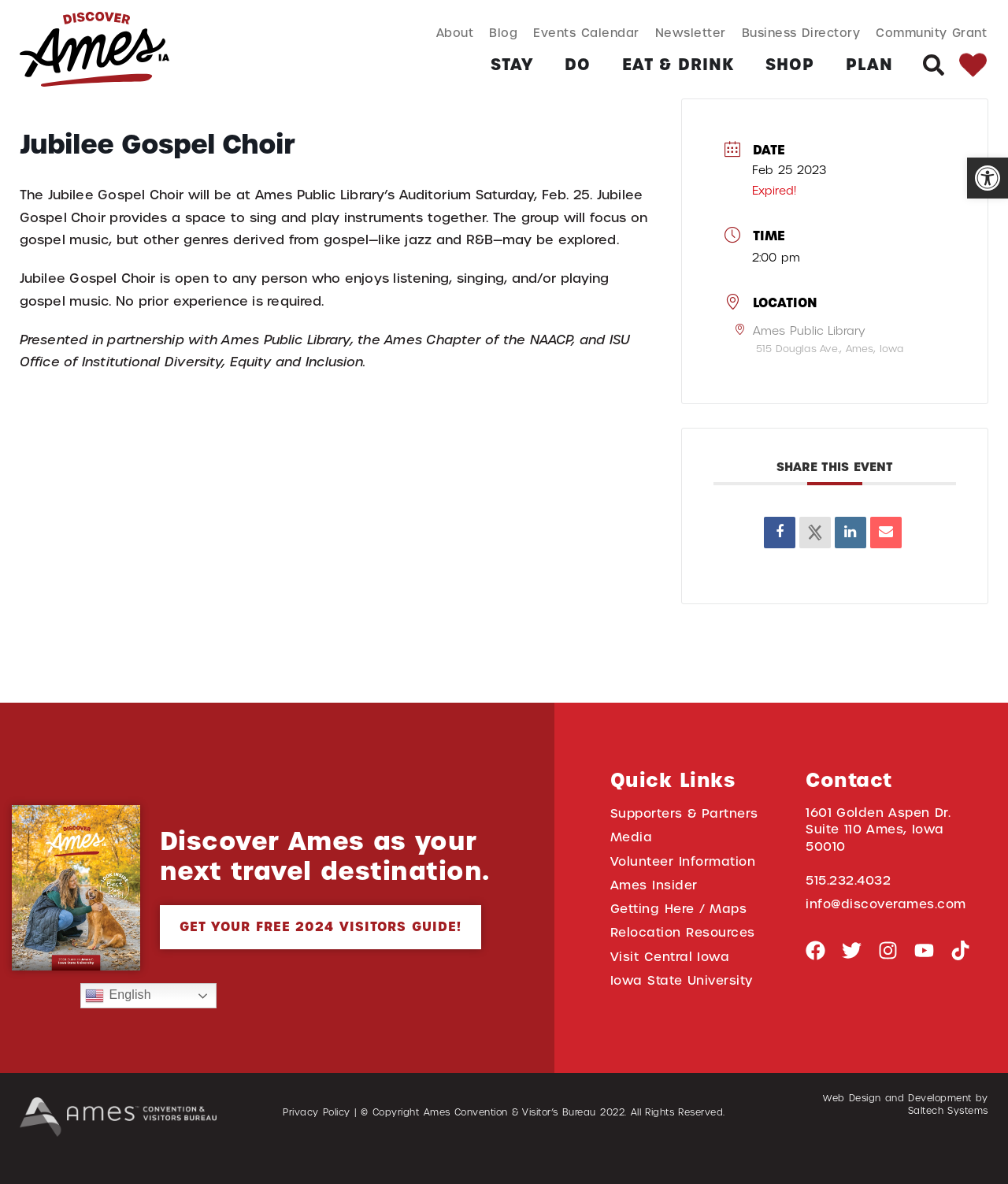Please respond to the question using a single word or phrase:
What time does the event start?

2:00 pm